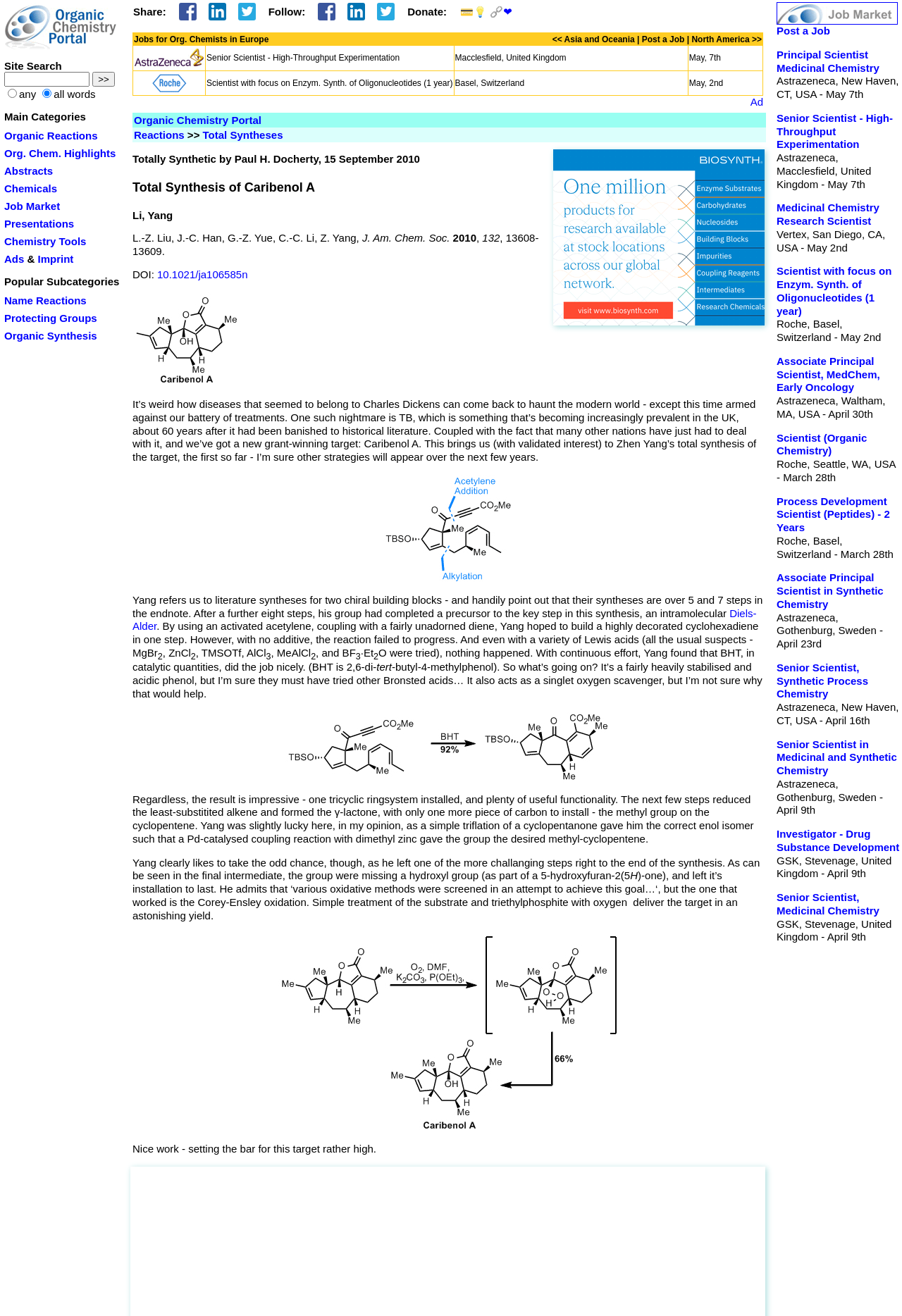What is the name of the author of the article?
Analyze the image and provide a thorough answer to the question.

The author's name is mentioned in the text 'Totally Synthetic by Paul H. Docherty, 15 September 2010' which is located at the top of the webpage.